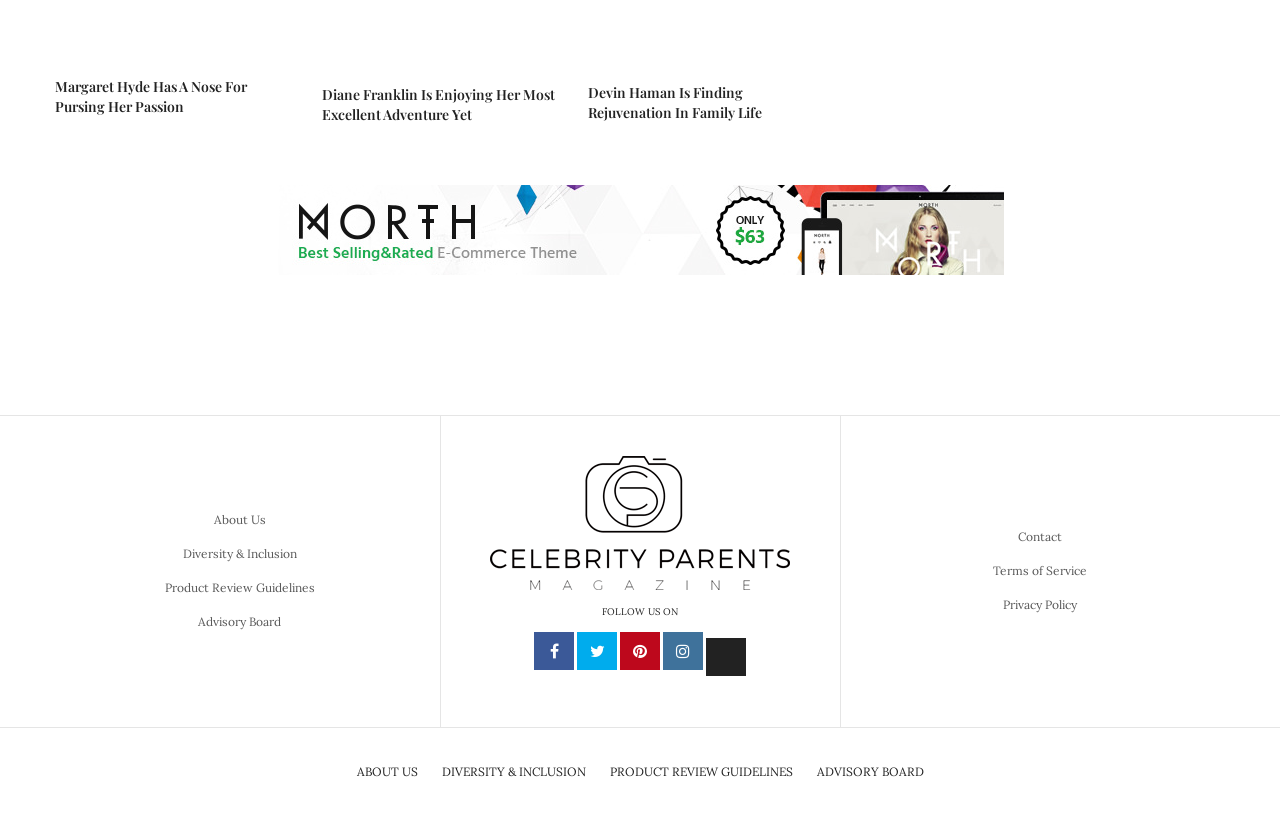Select the bounding box coordinates of the element I need to click to carry out the following instruction: "Read about Margaret Hyde's passion".

[0.043, 0.095, 0.193, 0.143]